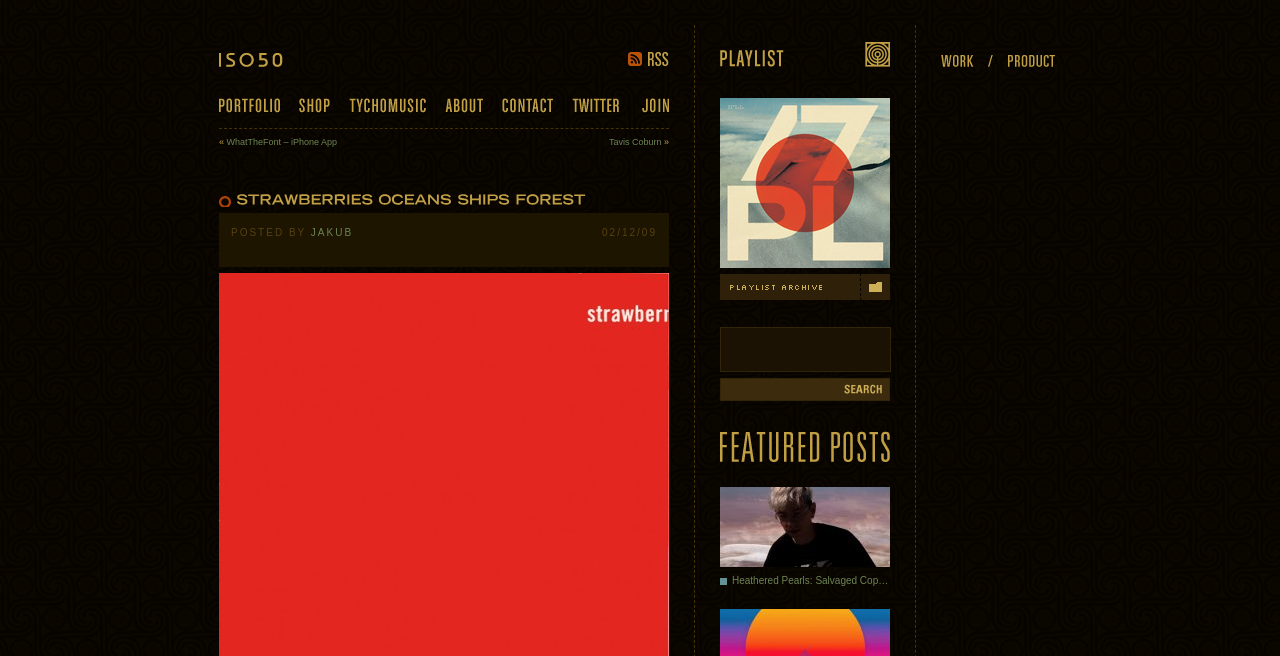Please identify the bounding box coordinates of the element that needs to be clicked to perform the following instruction: "visit the shop".

[0.234, 0.149, 0.258, 0.172]